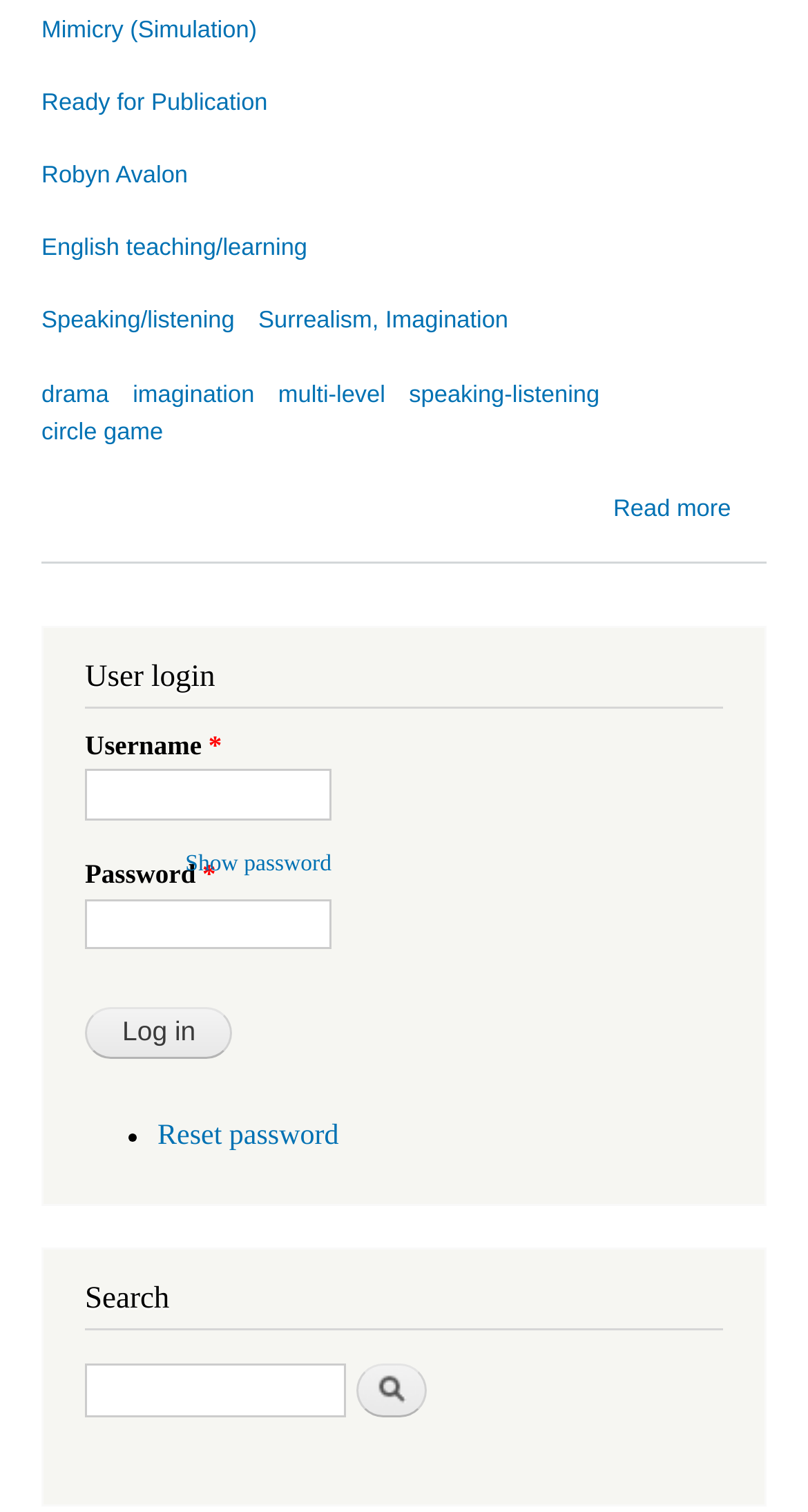Pinpoint the bounding box coordinates of the clickable element needed to complete the instruction: "Click on the 'Log in' button". The coordinates should be provided as four float numbers between 0 and 1: [left, top, right, bottom].

[0.105, 0.667, 0.288, 0.701]